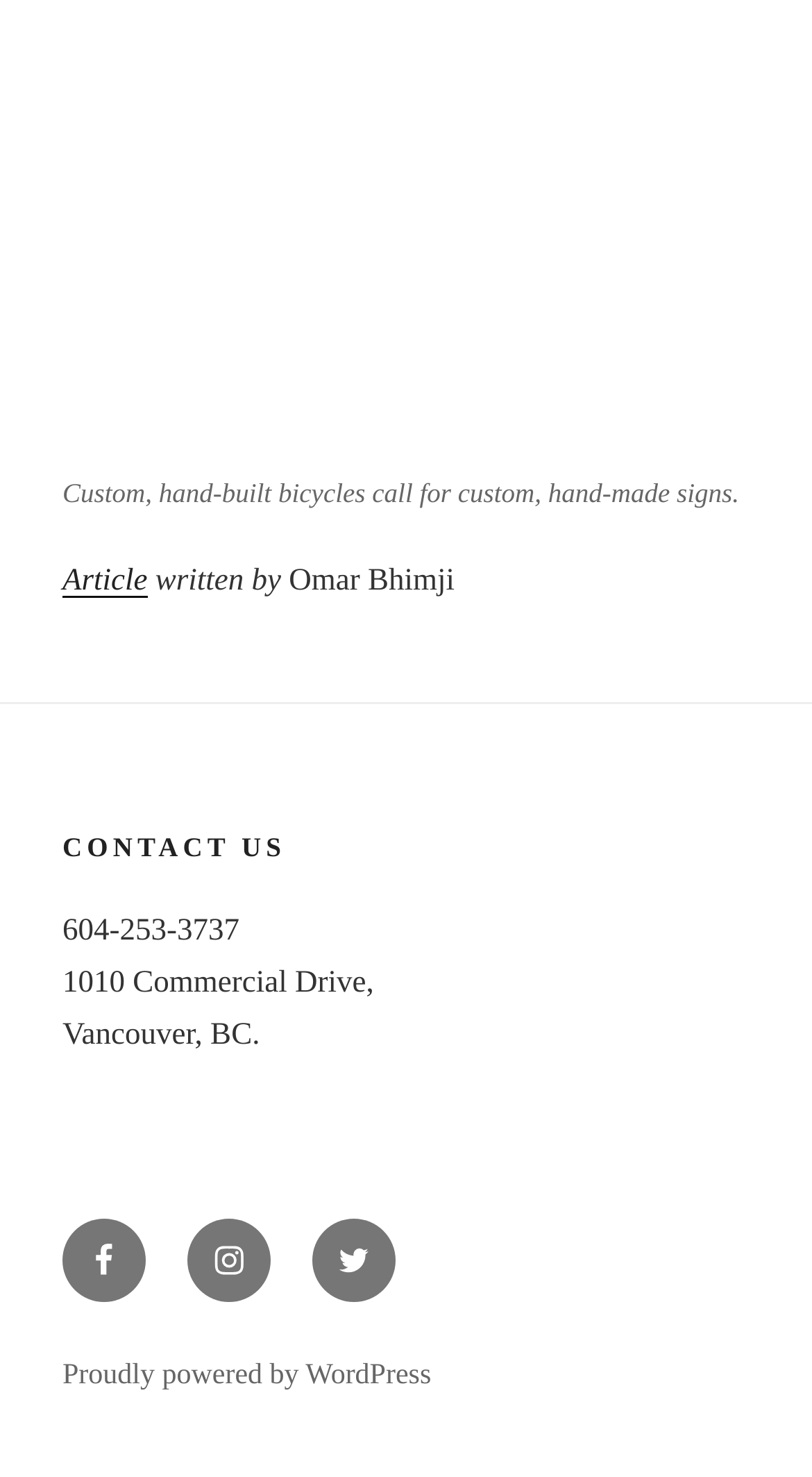Who wrote the article?
Using the image as a reference, answer with just one word or a short phrase.

Omar Bhimji